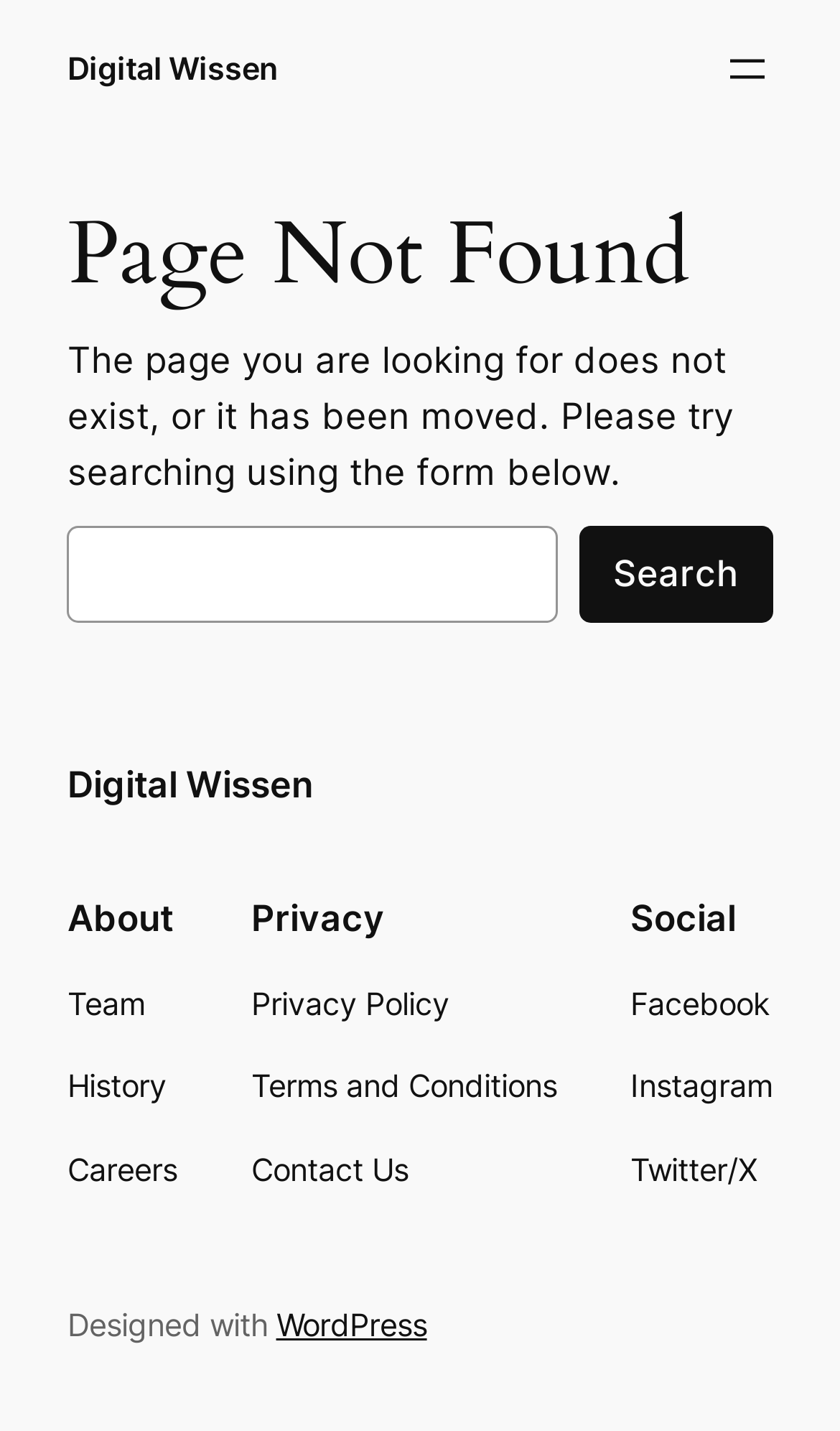Please extract and provide the main headline of the webpage.

Page Not Found